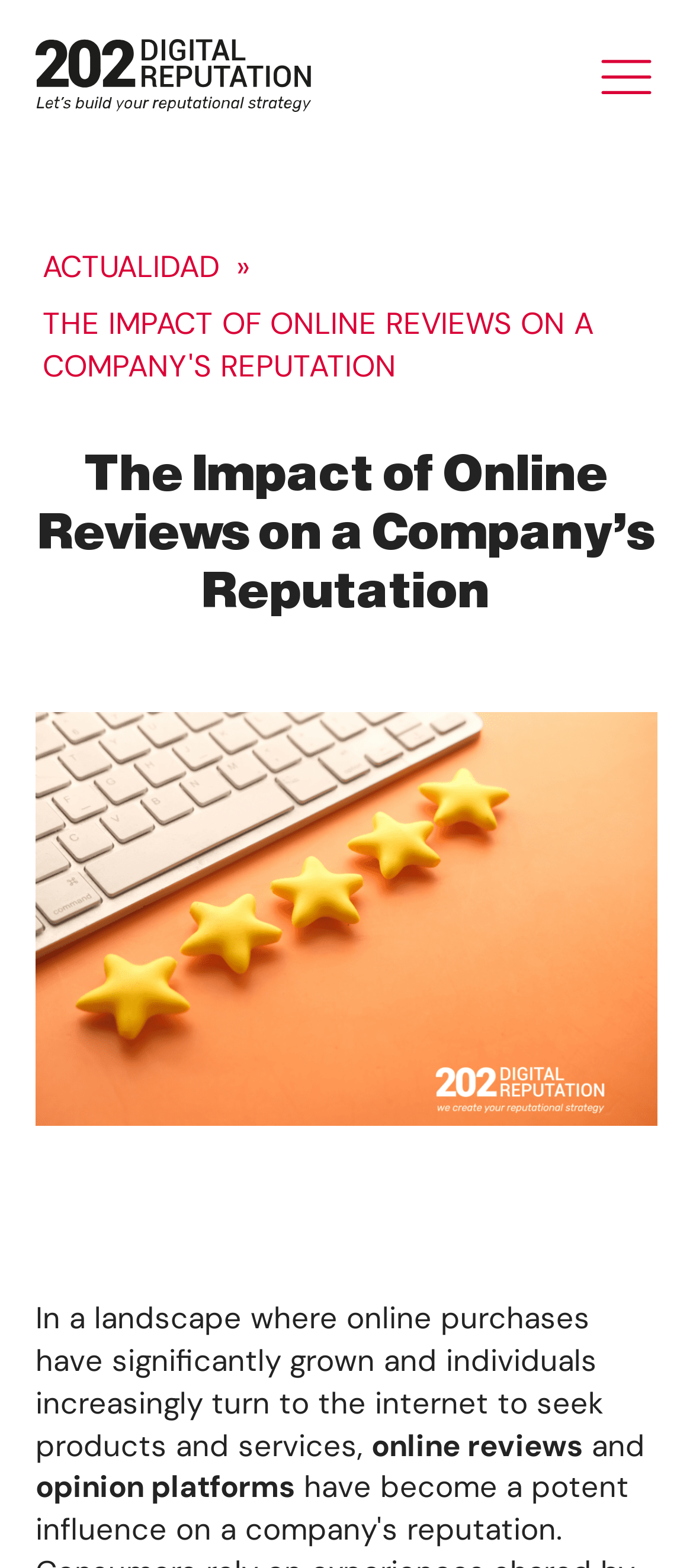Please specify the bounding box coordinates in the format (top-left x, top-left y, bottom-right x, bottom-right y), with all values as floating point numbers between 0 and 1. Identify the bounding box of the UI element described by: Actualidad

[0.062, 0.157, 0.318, 0.182]